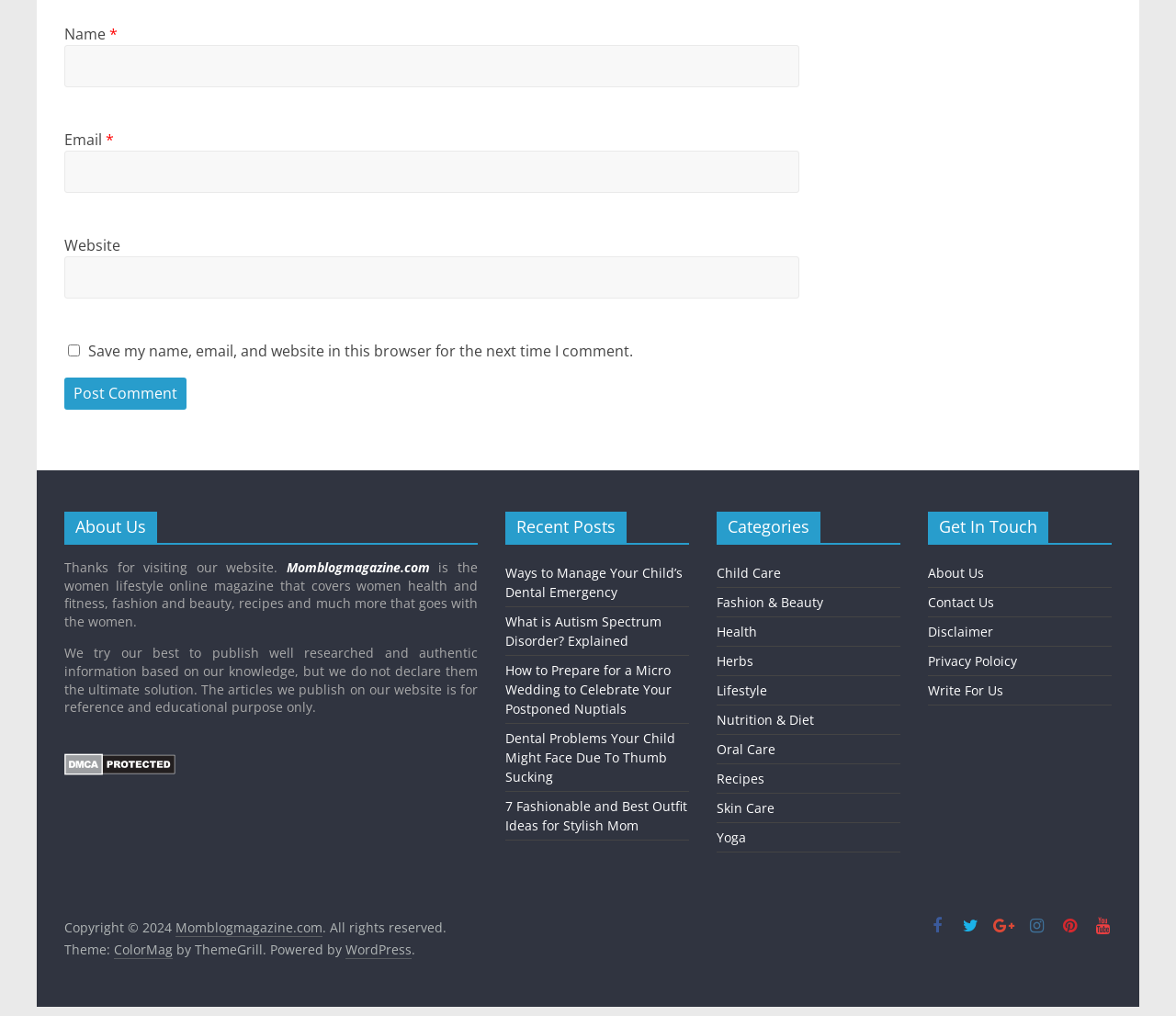What is the theme of the website?
Look at the image and answer the question with a single word or phrase.

ColorMag